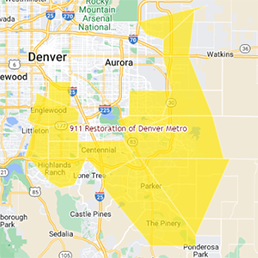Give a thorough explanation of the elements present in the image.

The image displays a highlighted map indicating the service area for "911 Restoration of Denver Metro." The yellow shaded regions cover significant parts of Denver, Aurora, and surrounding areas, illustrating the geographic reach of their restoration services. This company focuses on addressing water damage, mold removal, fire damage, and other emergency restoration needs within this area. The map visually represents their commitment to providing local homeowners with reliable restoration solutions, ensuring prompt assistance during critical situations related to home damage.